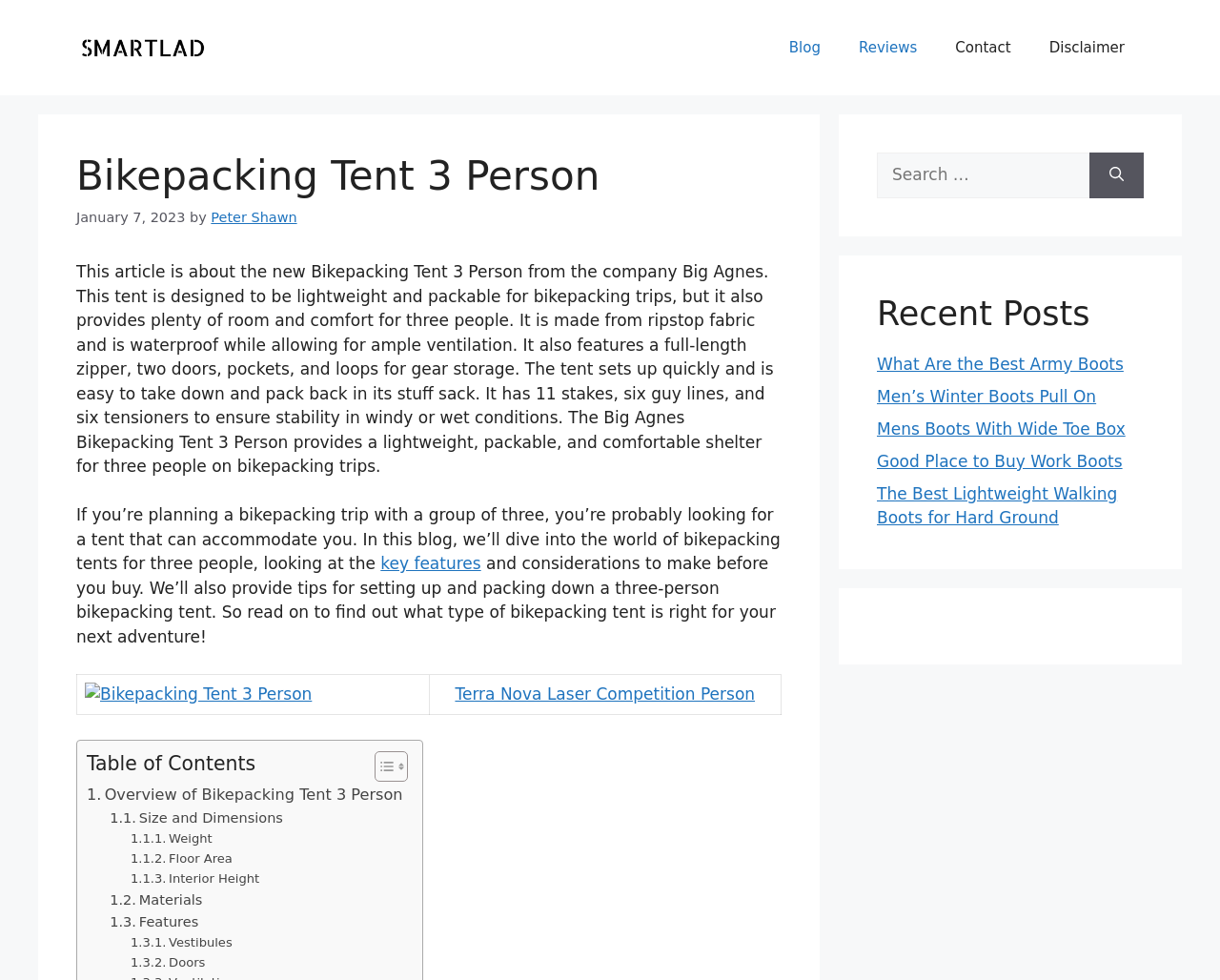Using the webpage screenshot and the element description Size and Dimensions, determine the bounding box coordinates. Specify the coordinates in the format (top-left x, top-left y, bottom-right x, bottom-right y) with values ranging from 0 to 1.

[0.09, 0.824, 0.232, 0.846]